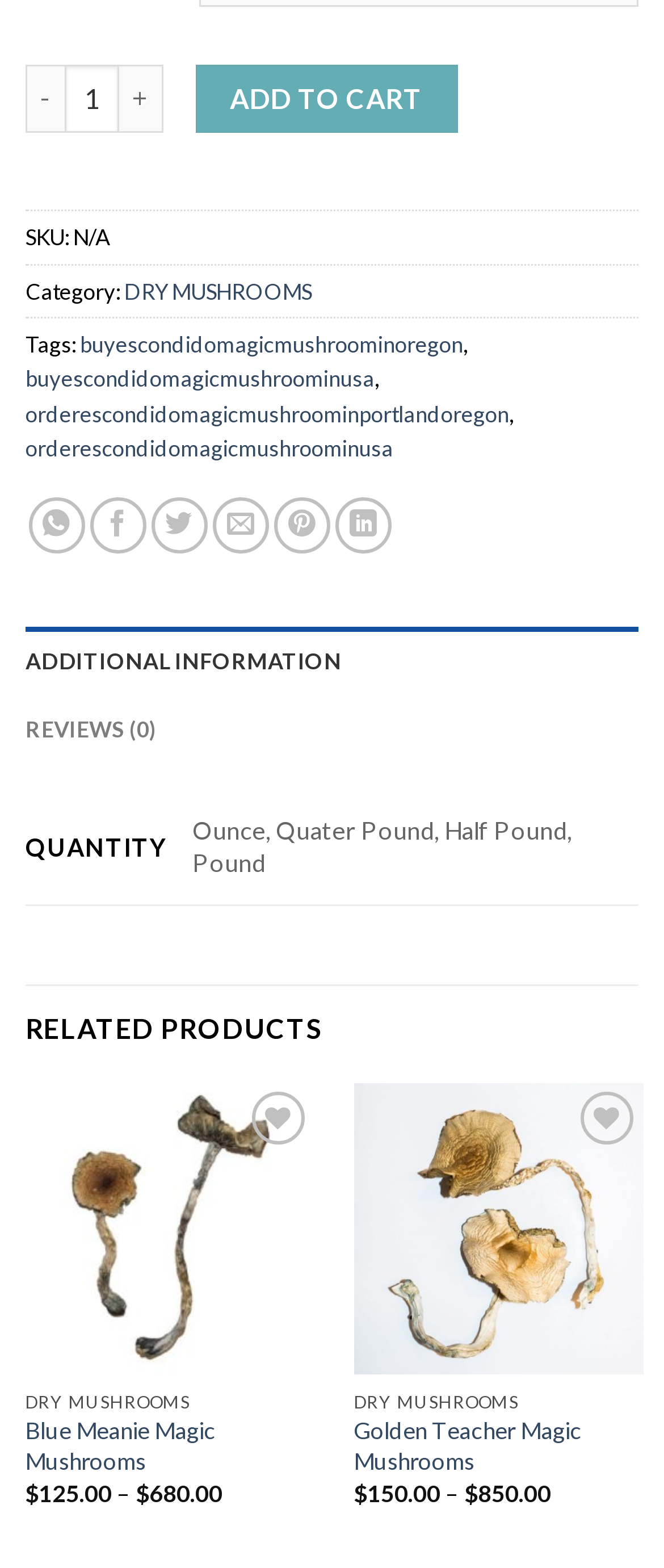What category does Escondido Magic Mushrooms belong to?
Use the information from the image to give a detailed answer to the question.

The category of Escondido Magic Mushrooms can be determined by looking at the StaticText element with the label 'Category:' and the corresponding link. The link is 'DRY MUSHROOMS', indicating that Escondido Magic Mushrooms belongs to the category of DRY MUSHROOMS.